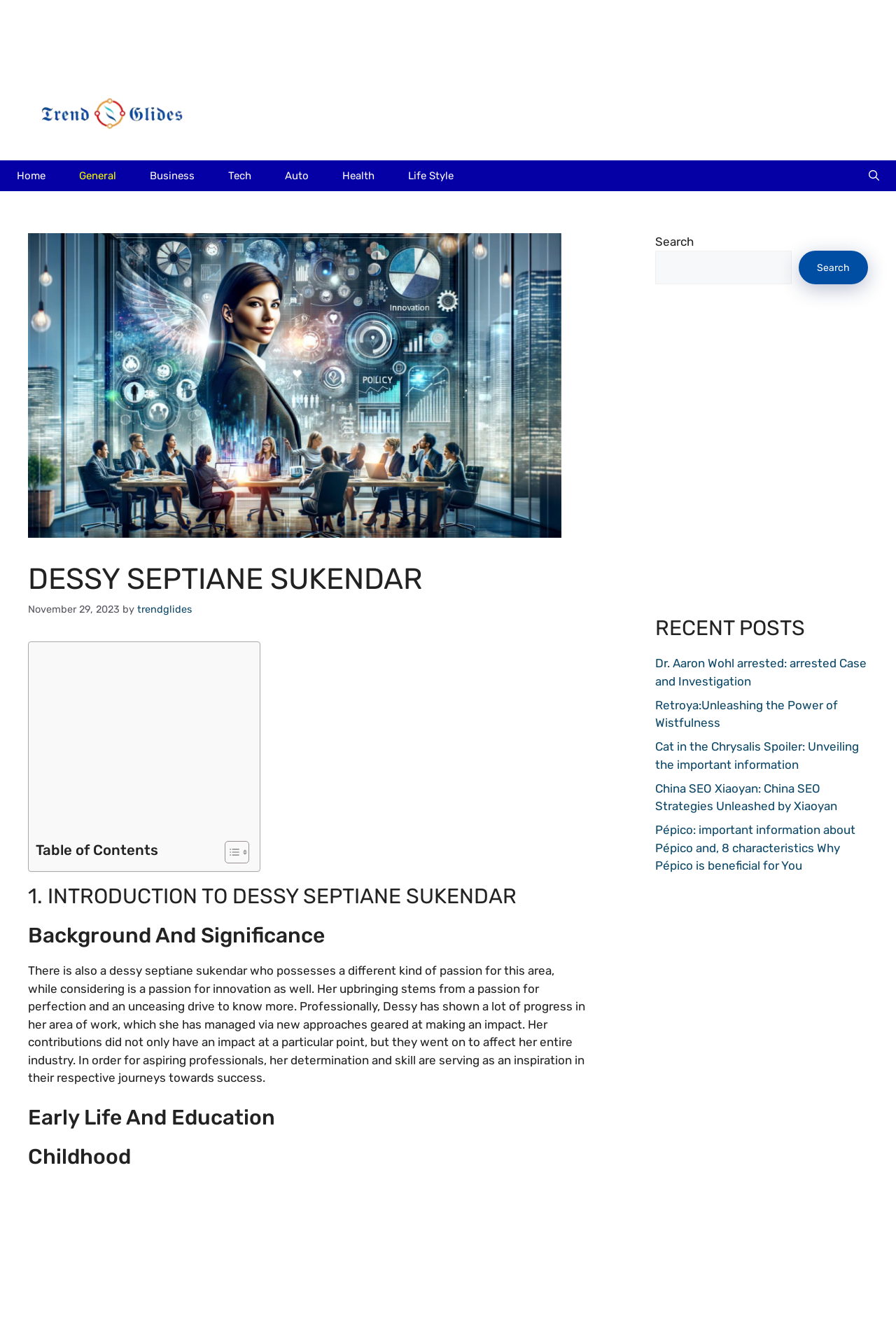How many recent posts are listed on the webpage?
Carefully analyze the image and provide a thorough answer to the question.

I counted the number of link elements with text content under the 'RECENT POSTS' heading. There are four links with text content, which suggests that there are four recent posts listed on the webpage.